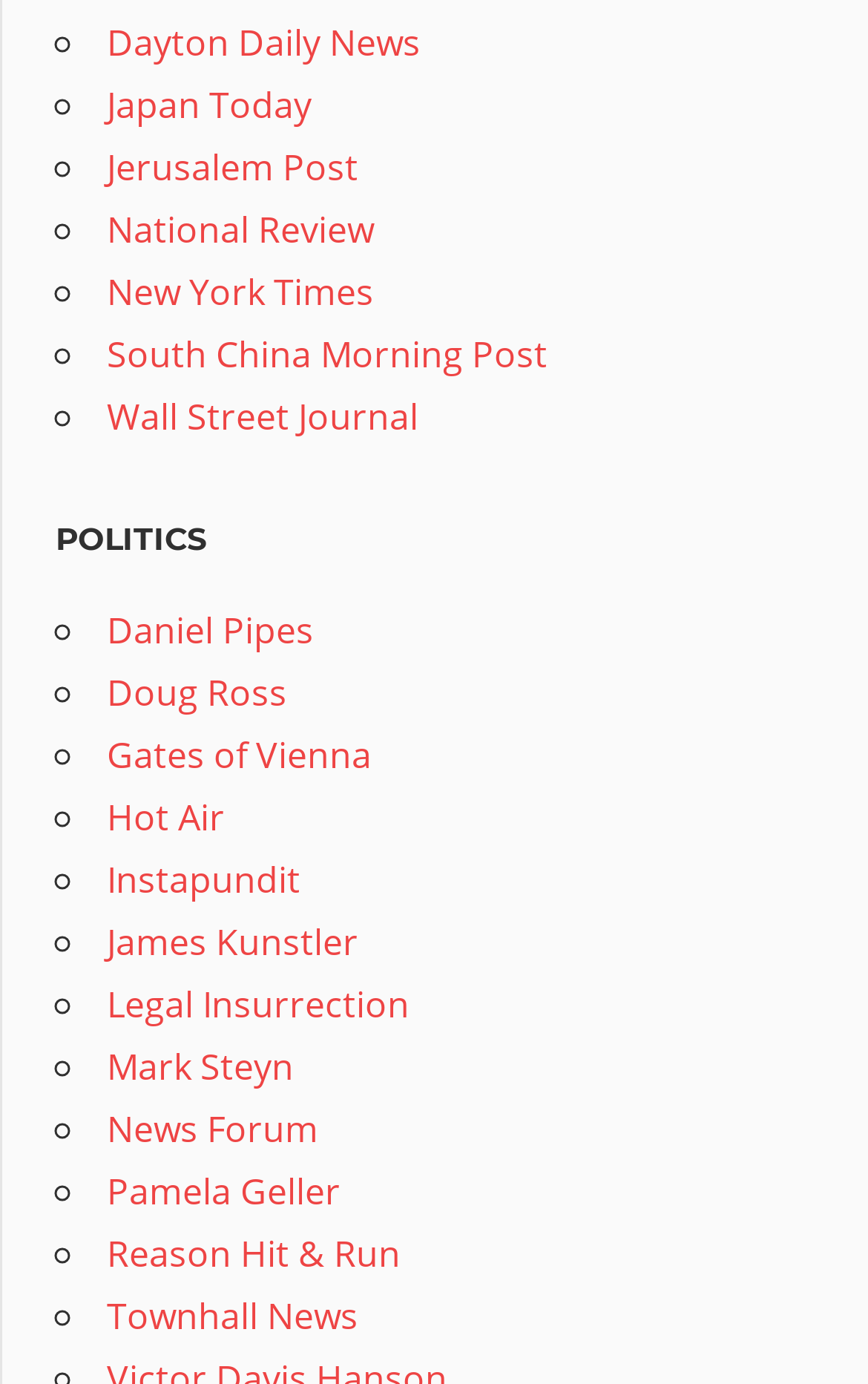How many news sources are listed?
Using the image, give a concise answer in the form of a single word or short phrase.

20